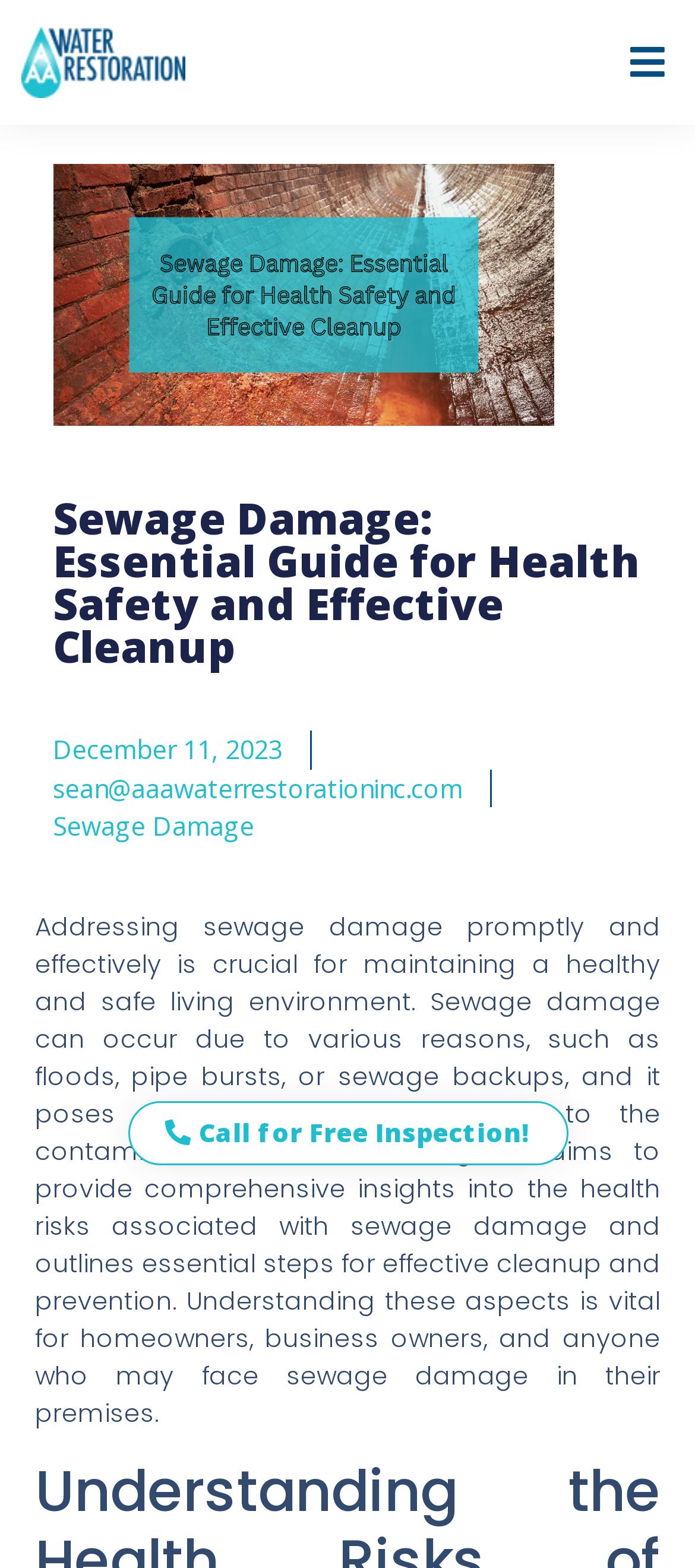When was the webpage last updated?
Please elaborate on the answer to the question with detailed information.

The webpage was last updated on December 11, 2023, as indicated by the link element with the date.